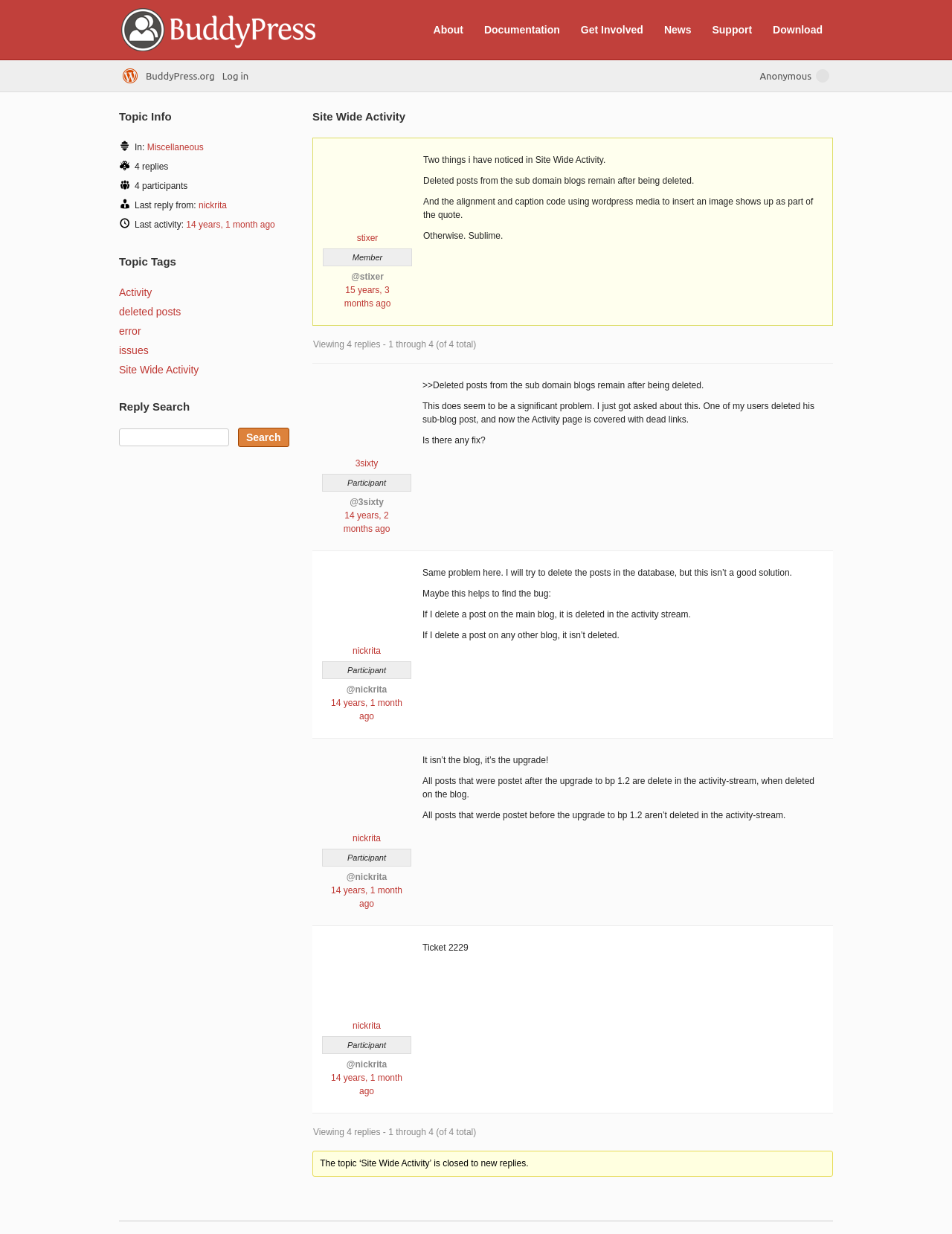Locate the bounding box coordinates of the area where you should click to accomplish the instruction: "View 'Miscellaneous' topic".

[0.154, 0.115, 0.214, 0.124]